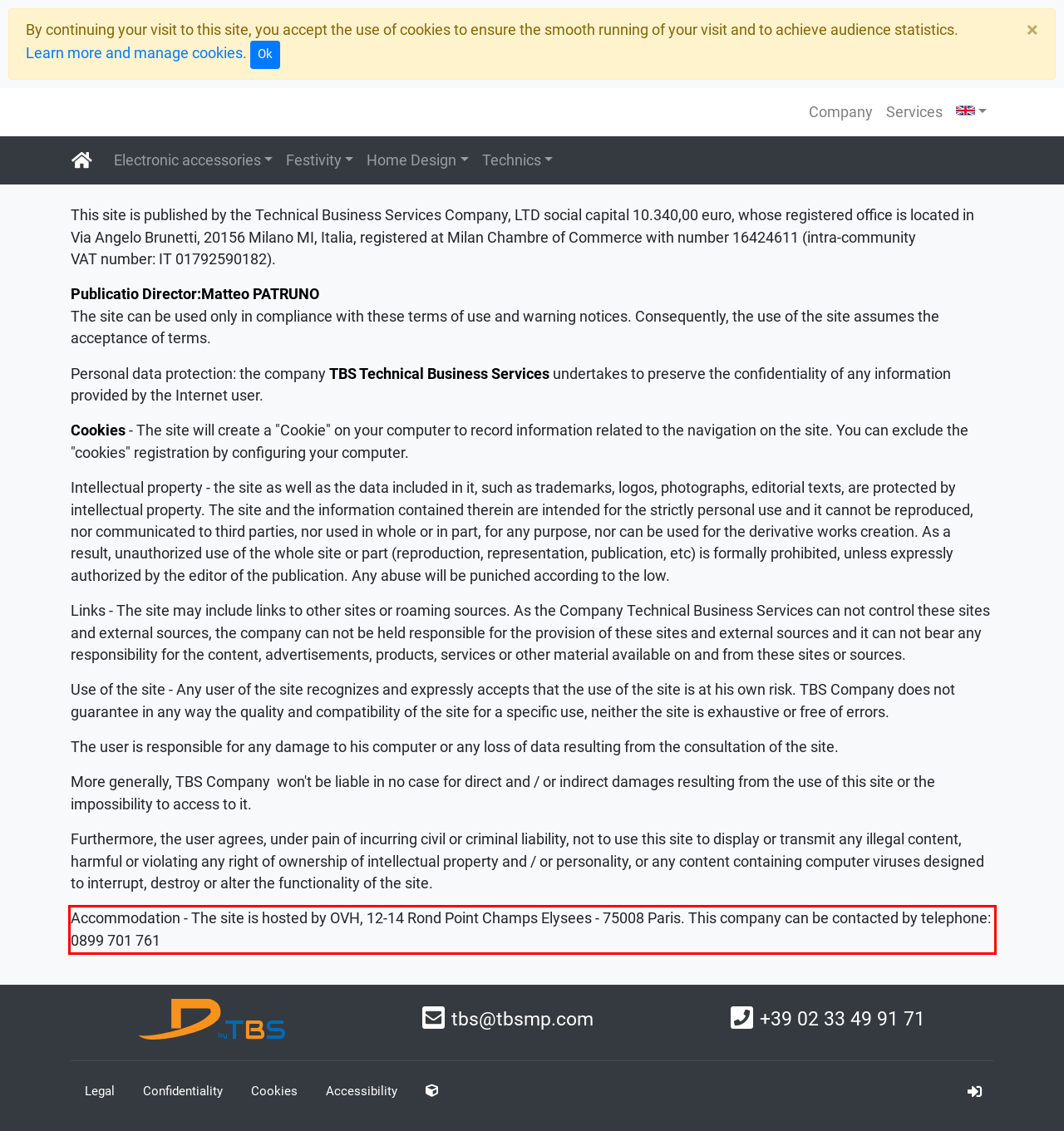Please examine the webpage screenshot containing a red bounding box and use OCR to recognize and output the text inside the red bounding box.

Accommodation - The site is hosted by OVH, 12-14 Rond Point Champs Elysees - 75008 Paris. This company can be contacted by telephone: 0899 701 761